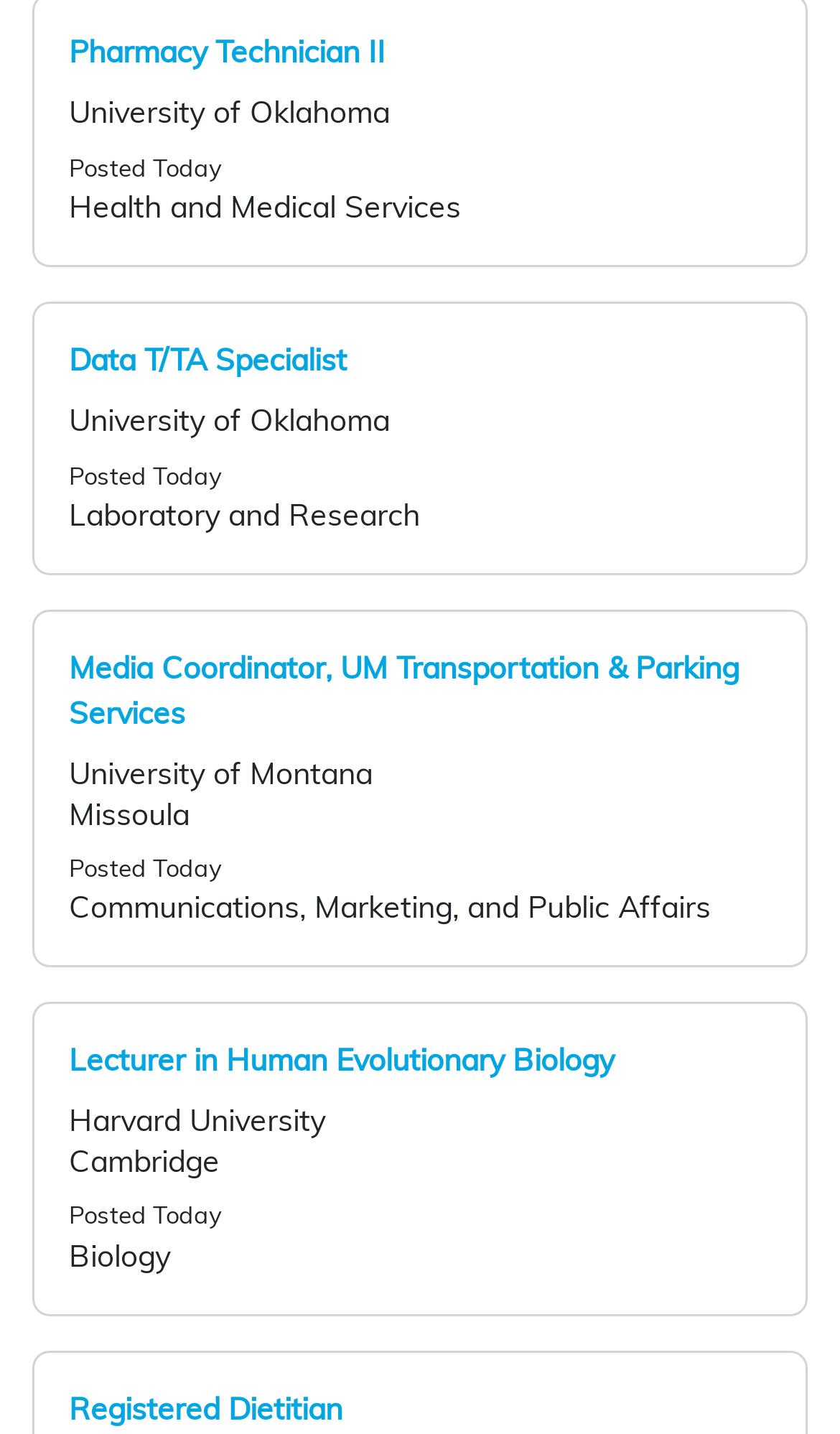Please answer the following question using a single word or phrase: 
What is the category of the 'Lecturer in Human Evolutionary Biology' job?

Biology